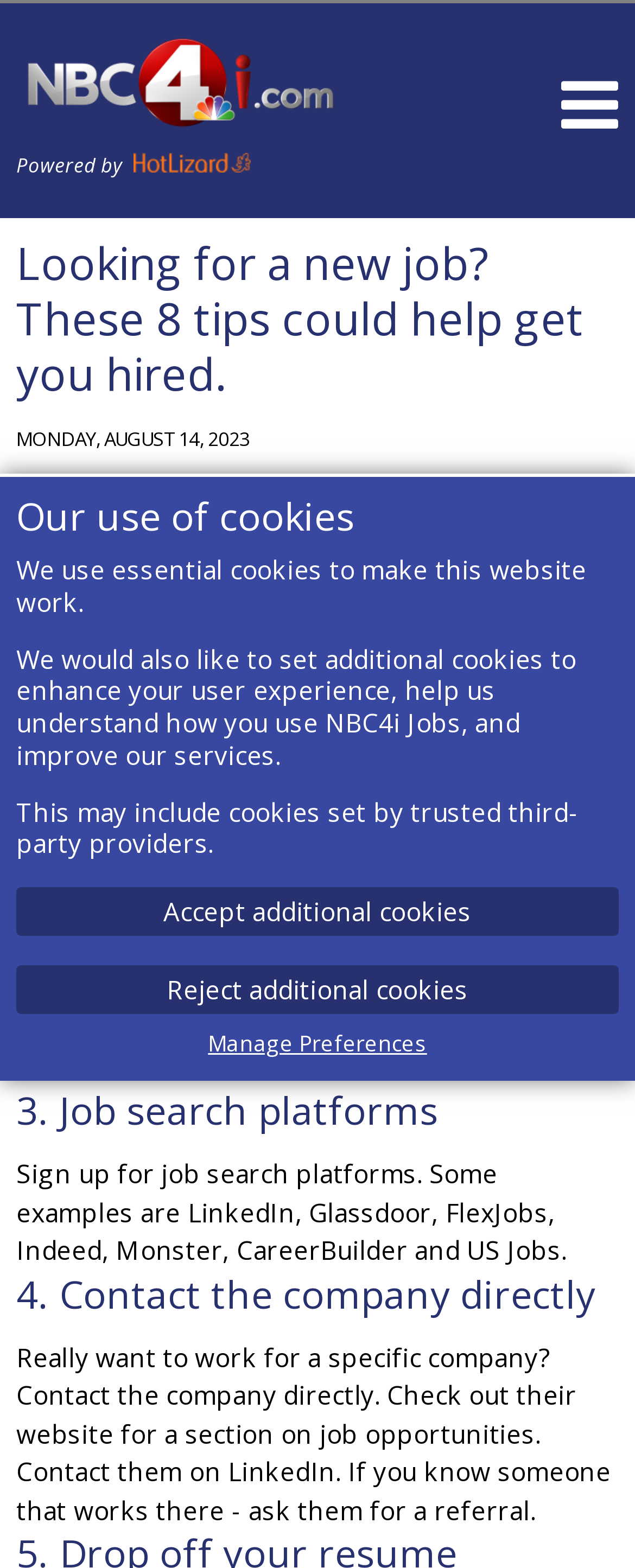Detail the features and information presented on the webpage.

This webpage is about job searching and provides 8 tips to help individuals get hired. At the top, there is a heading that reads "Our use of cookies" followed by three paragraphs of text explaining the use of essential and additional cookies on the website. Below this section, there are two buttons to accept or reject additional cookies, and a link to manage preferences.

On the top-left corner, there is a logo of NBC4i Jobs powered by HotLizard, which consists of two images and two links. The main content of the webpage starts with a heading that reads "Looking for a new job? These 8 tips could help get you hired." followed by the date "MONDAY, AUGUST 14, 2023".

The webpage then presents 8 tips for job searching, each with a heading and a paragraph of text. The tips include updating one's resume and online profile, networking, using job search platforms, contacting companies directly, and more. The text is organized in a clear and concise manner, making it easy to read and follow.